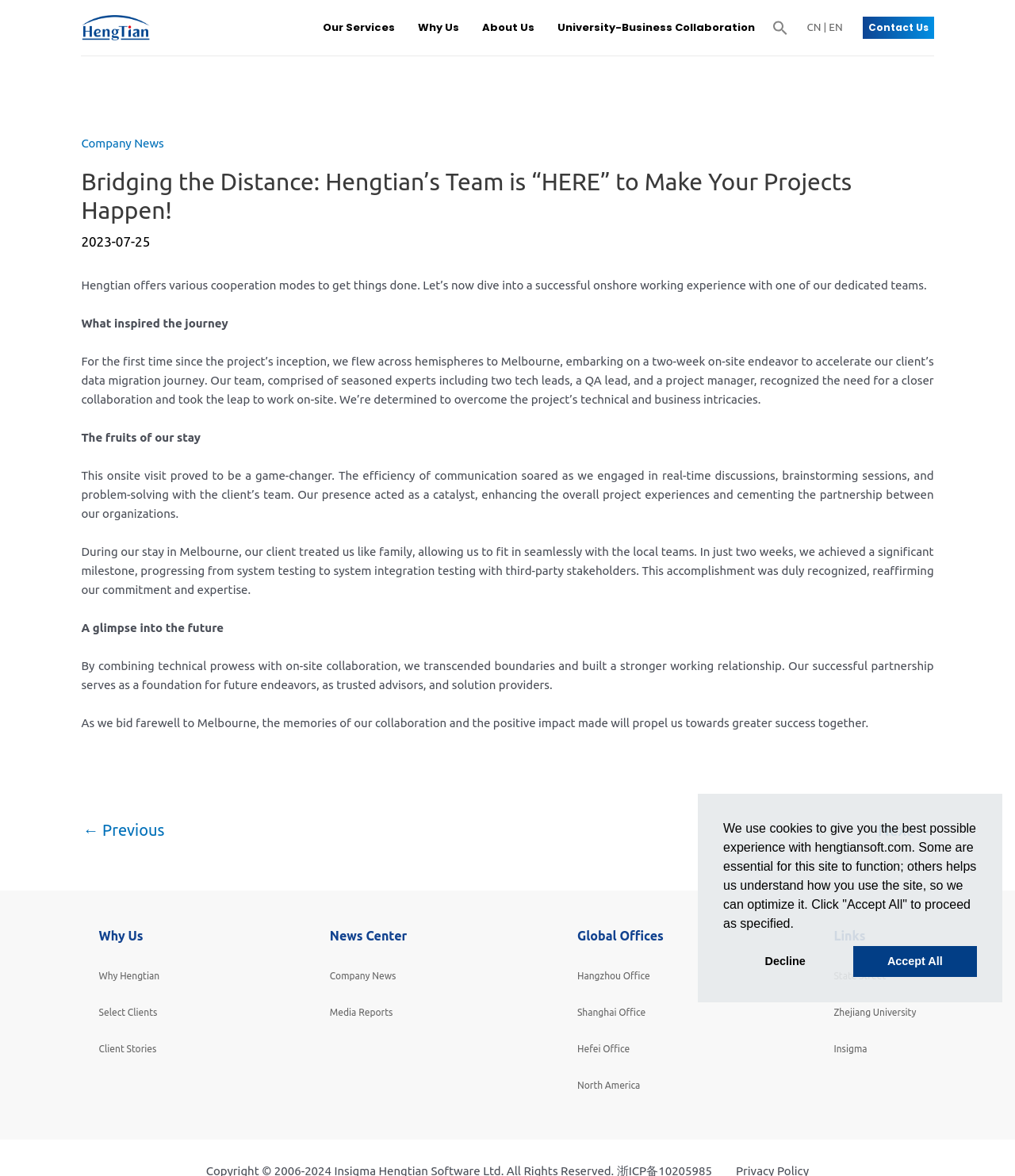Please give a succinct answer to the question in one word or phrase:
What is the purpose of the 'Contact Us' link?

To contact Hengtian